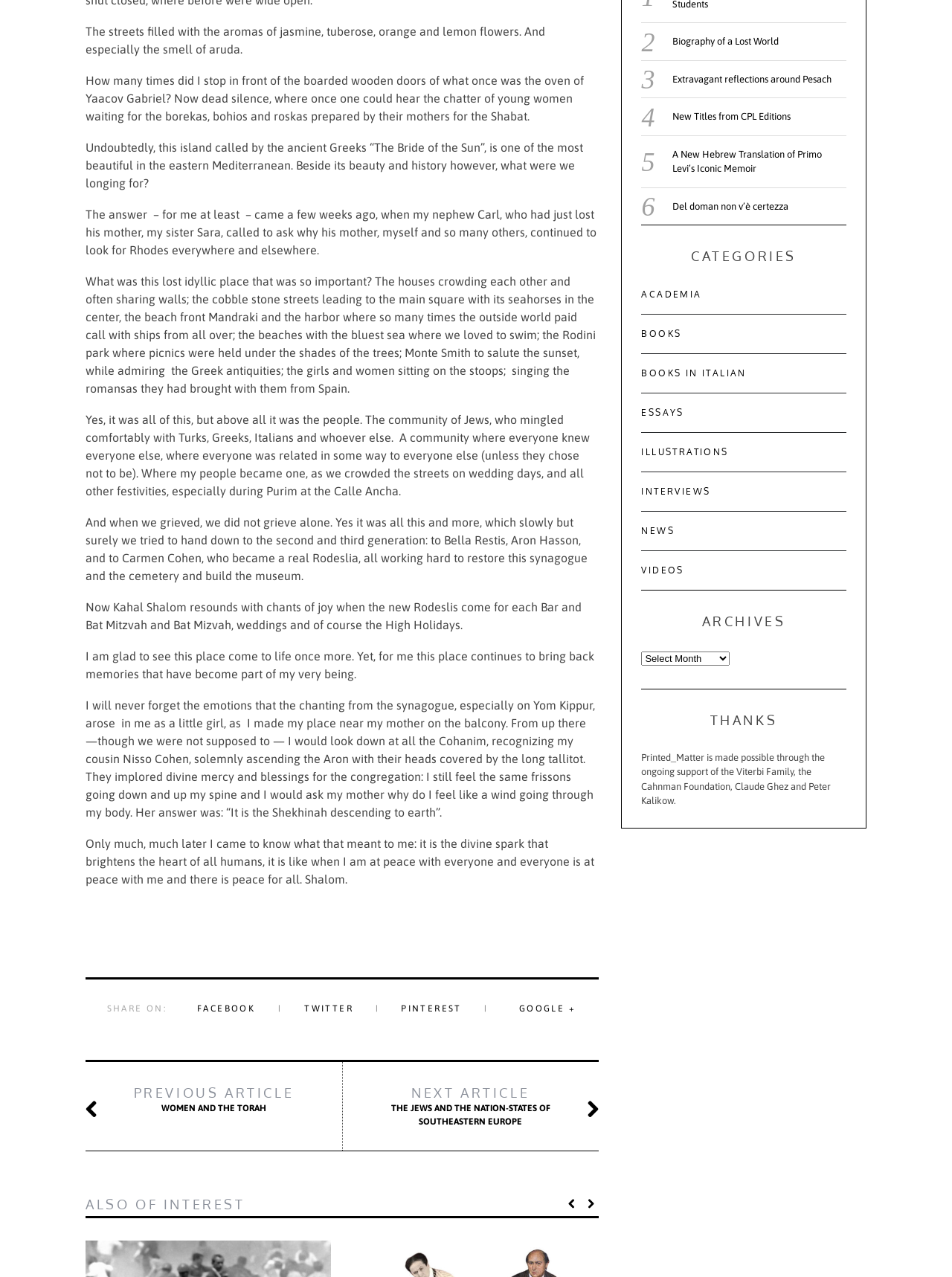What is the category of the article 'Biography of a Lost World'?
Carefully analyze the image and provide a thorough answer to the question.

The article 'Biography of a Lost World' is categorized under ACADEMIA, which is one of the categories listed on the webpage, along with BOOKS, BOOKS IN ITALIAN, ESSAYS, and others.